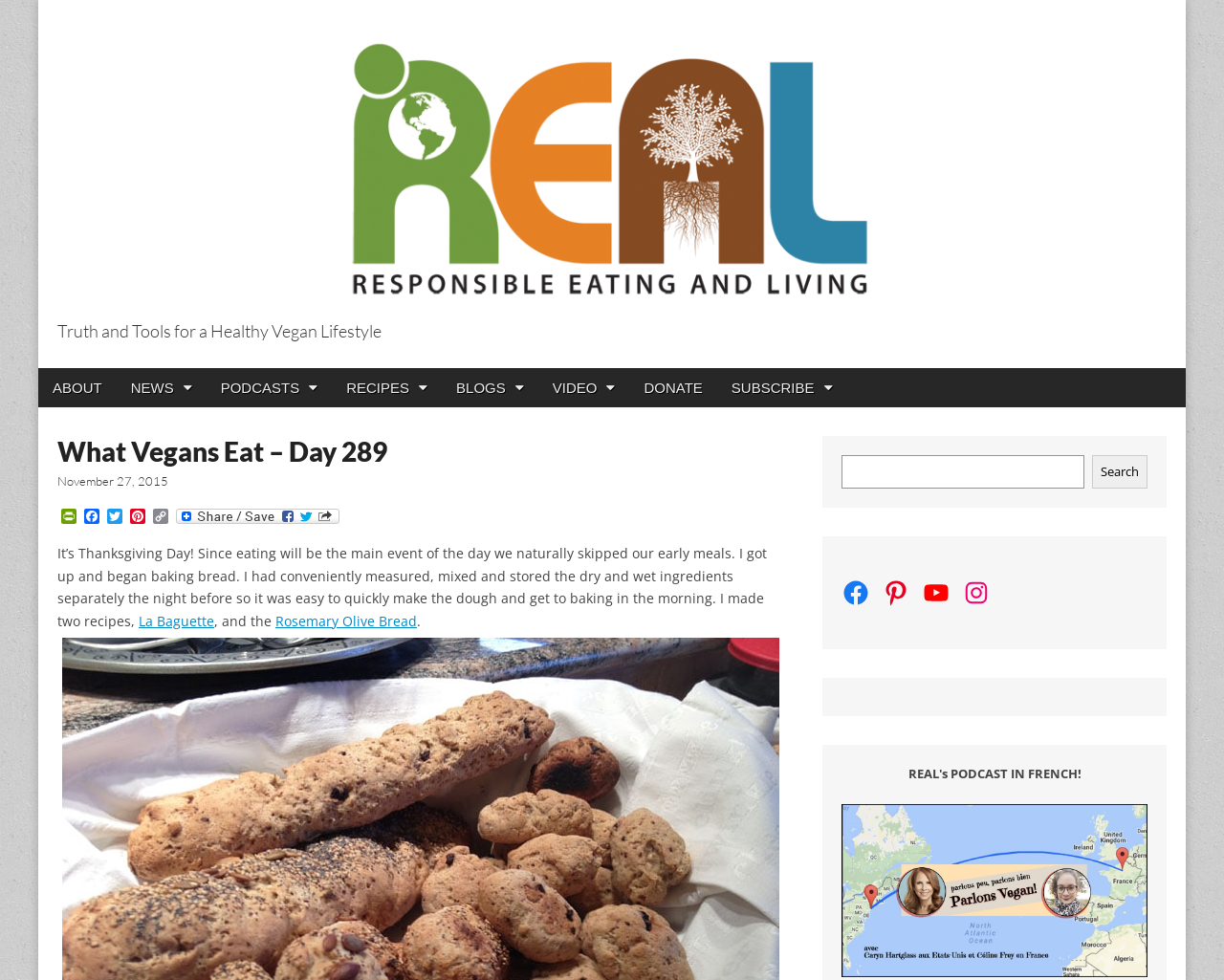What is the date of the blog post?
Refer to the image and respond with a one-word or short-phrase answer.

November 27, 2015